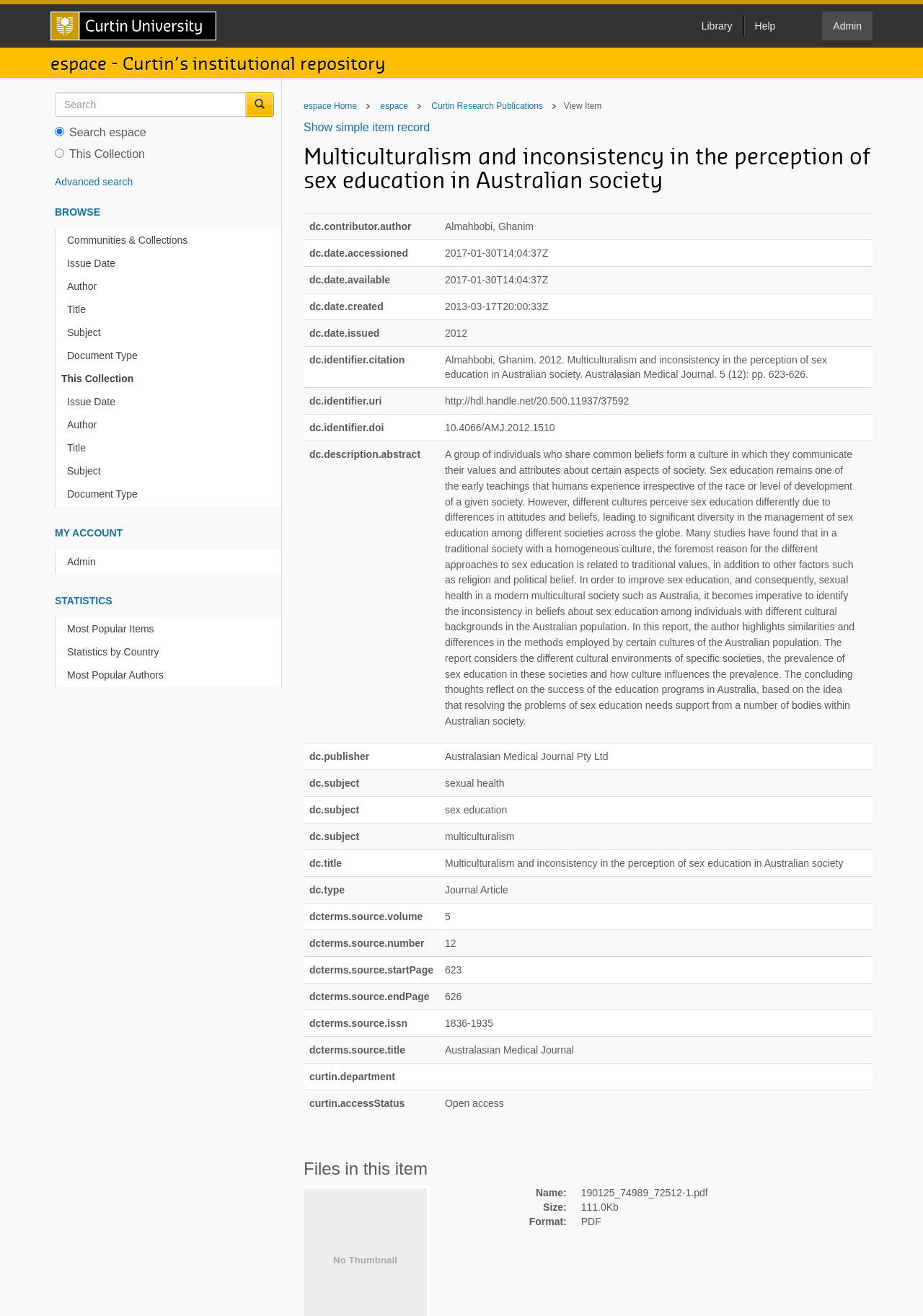Provide a brief response to the question below using a single word or phrase: 
What is the subject of this article?

sexual health